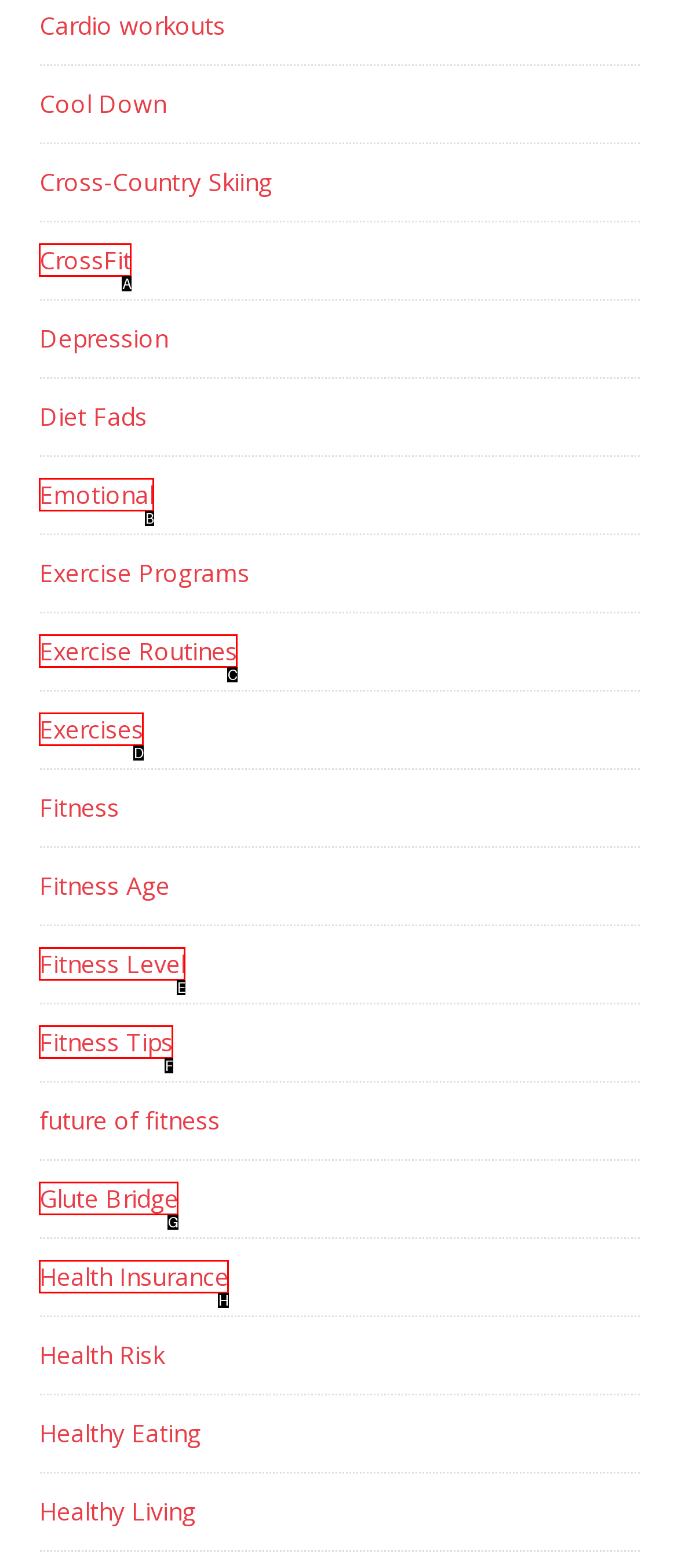Identify the HTML element that corresponds to the description: CrossFit
Provide the letter of the matching option from the given choices directly.

A